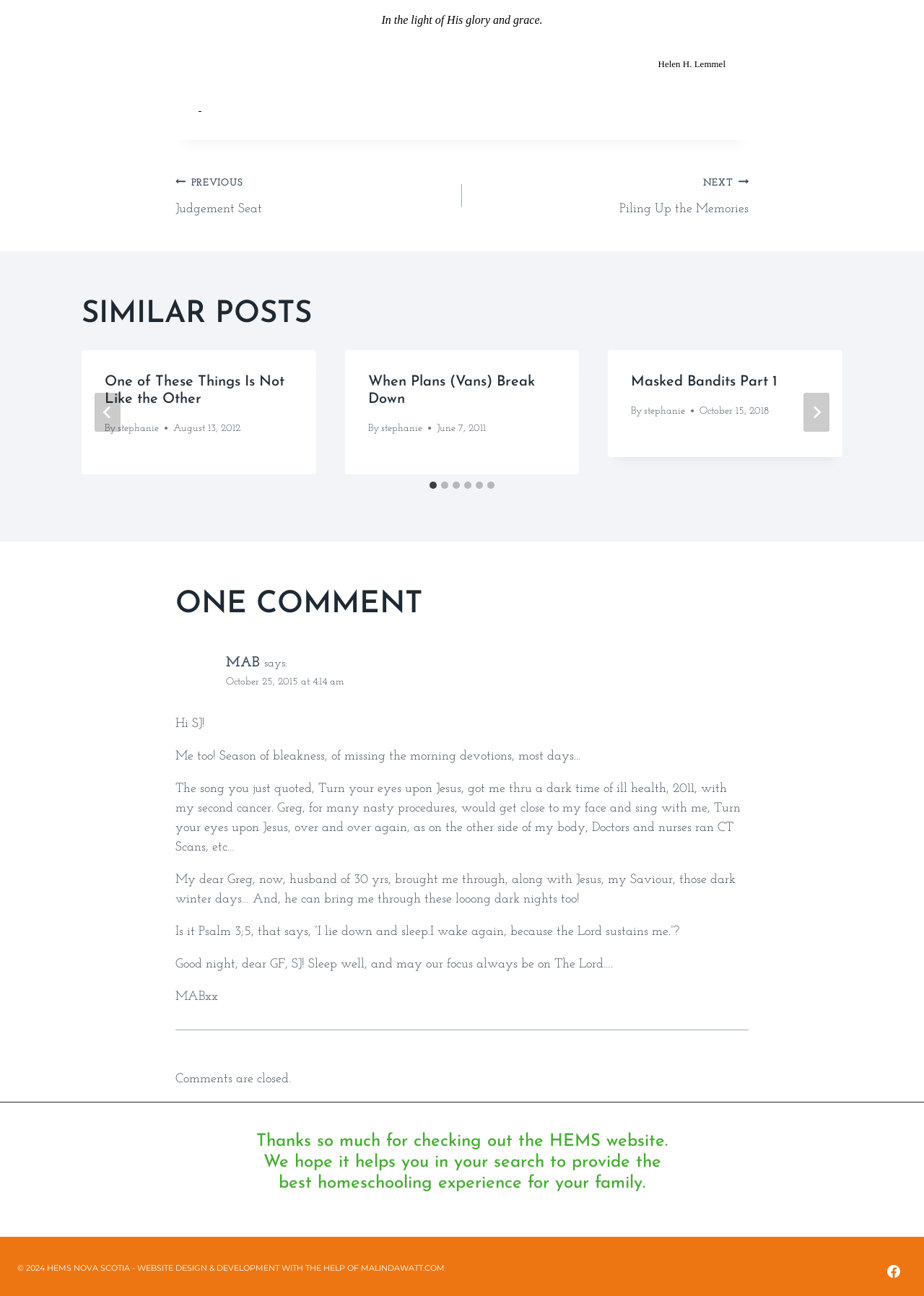Please identify the bounding box coordinates of the element's region that I should click in order to complete the following instruction: "Click the 'Go to last slide' button". The bounding box coordinates consist of four float numbers between 0 and 1, i.e., [left, top, right, bottom].

[0.102, 0.303, 0.13, 0.333]